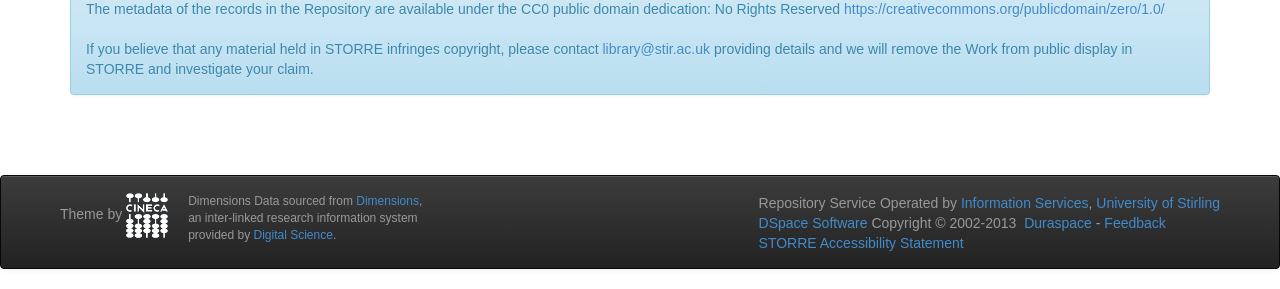Determine the bounding box coordinates of the region I should click to achieve the following instruction: "view the Dimensions website". Ensure the bounding box coordinates are four float numbers between 0 and 1, i.e., [left, top, right, bottom].

[0.278, 0.671, 0.327, 0.72]